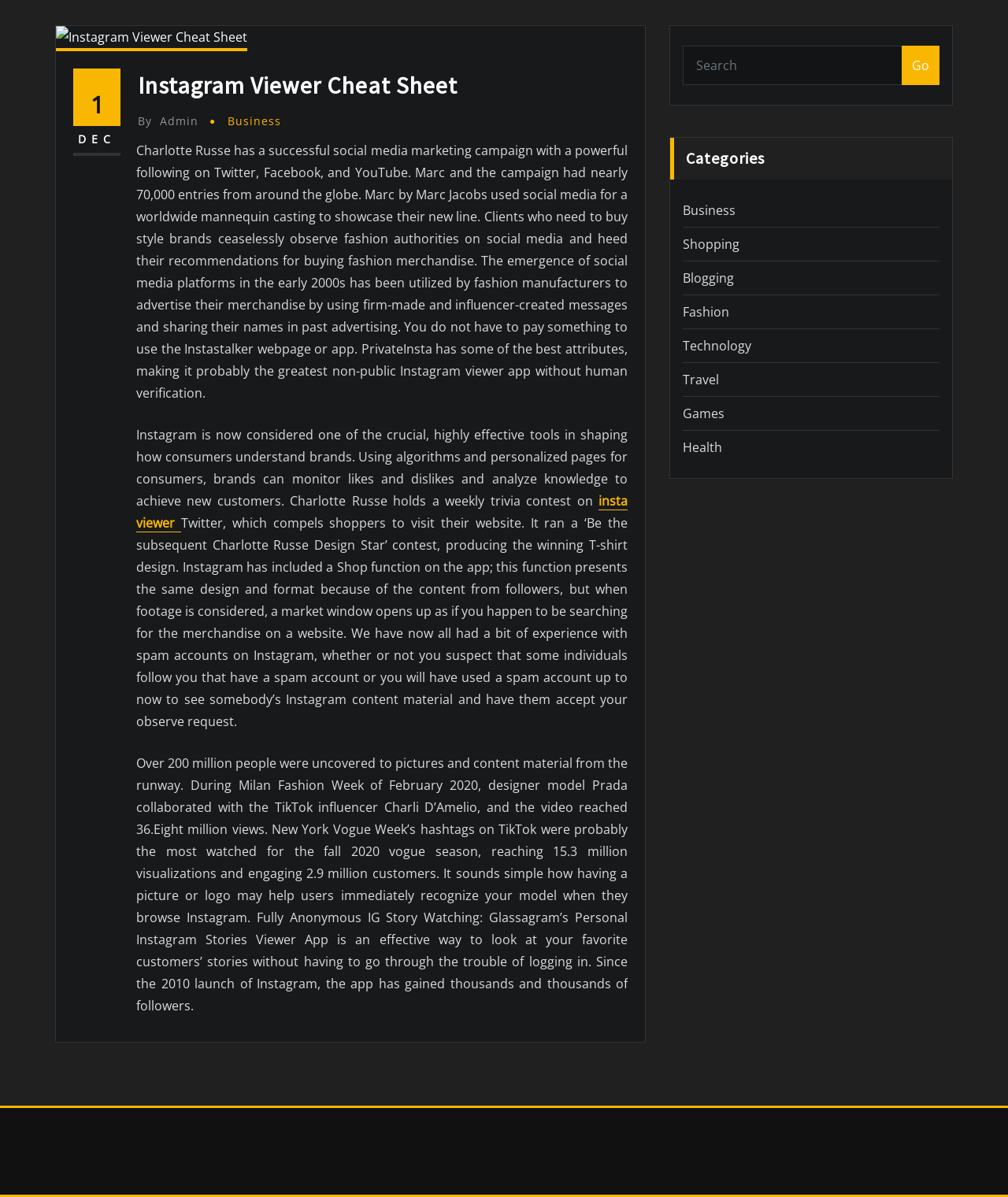Please find the bounding box for the following UI element description. Provide the coordinates in (top-left x, top-left y, bottom-right x, bottom-right y) format, with values between 0 and 1: Science & Technology

None